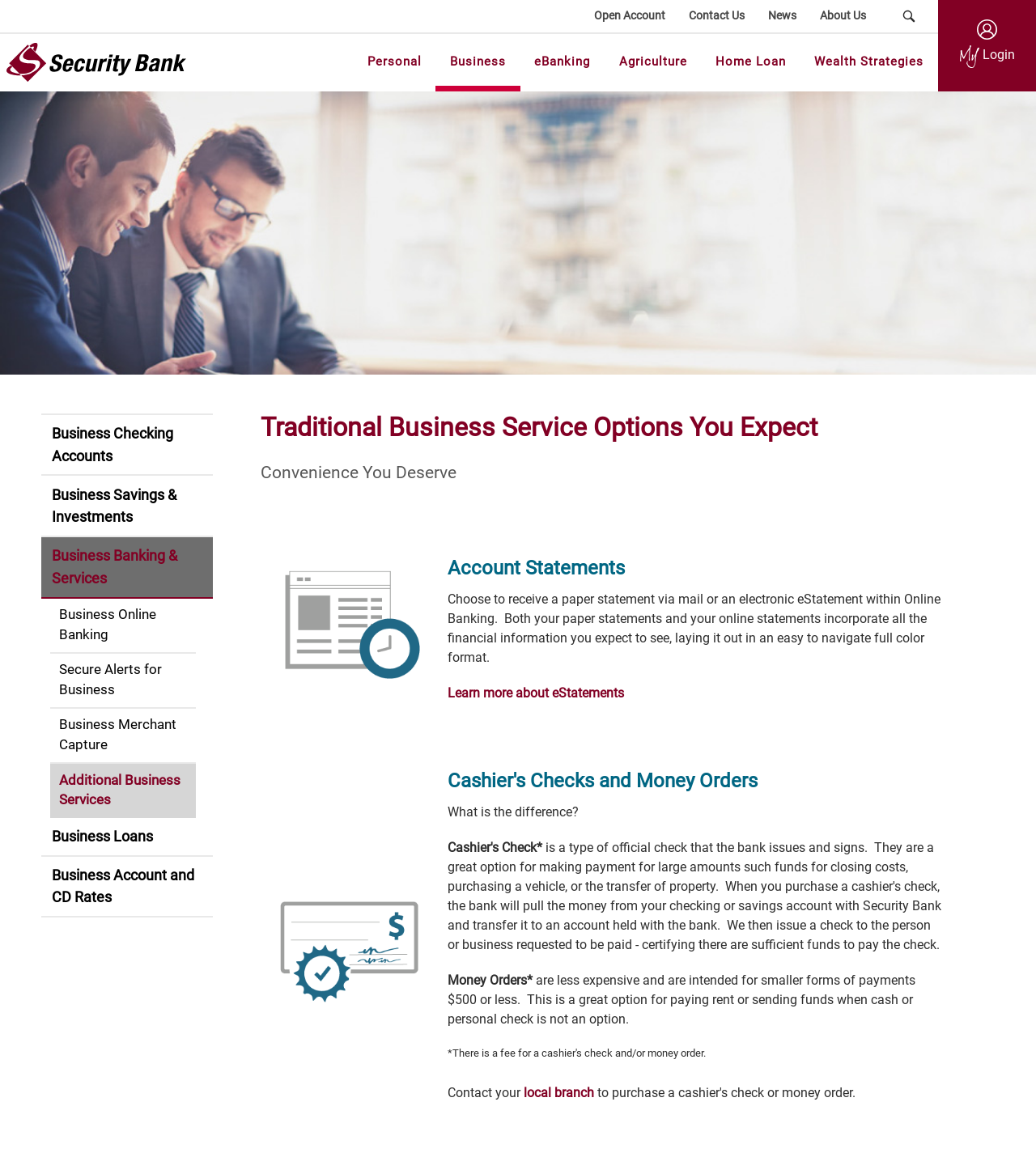Please mark the clickable region by giving the bounding box coordinates needed to complete this instruction: "Contact local branch".

[0.505, 0.938, 0.573, 0.951]